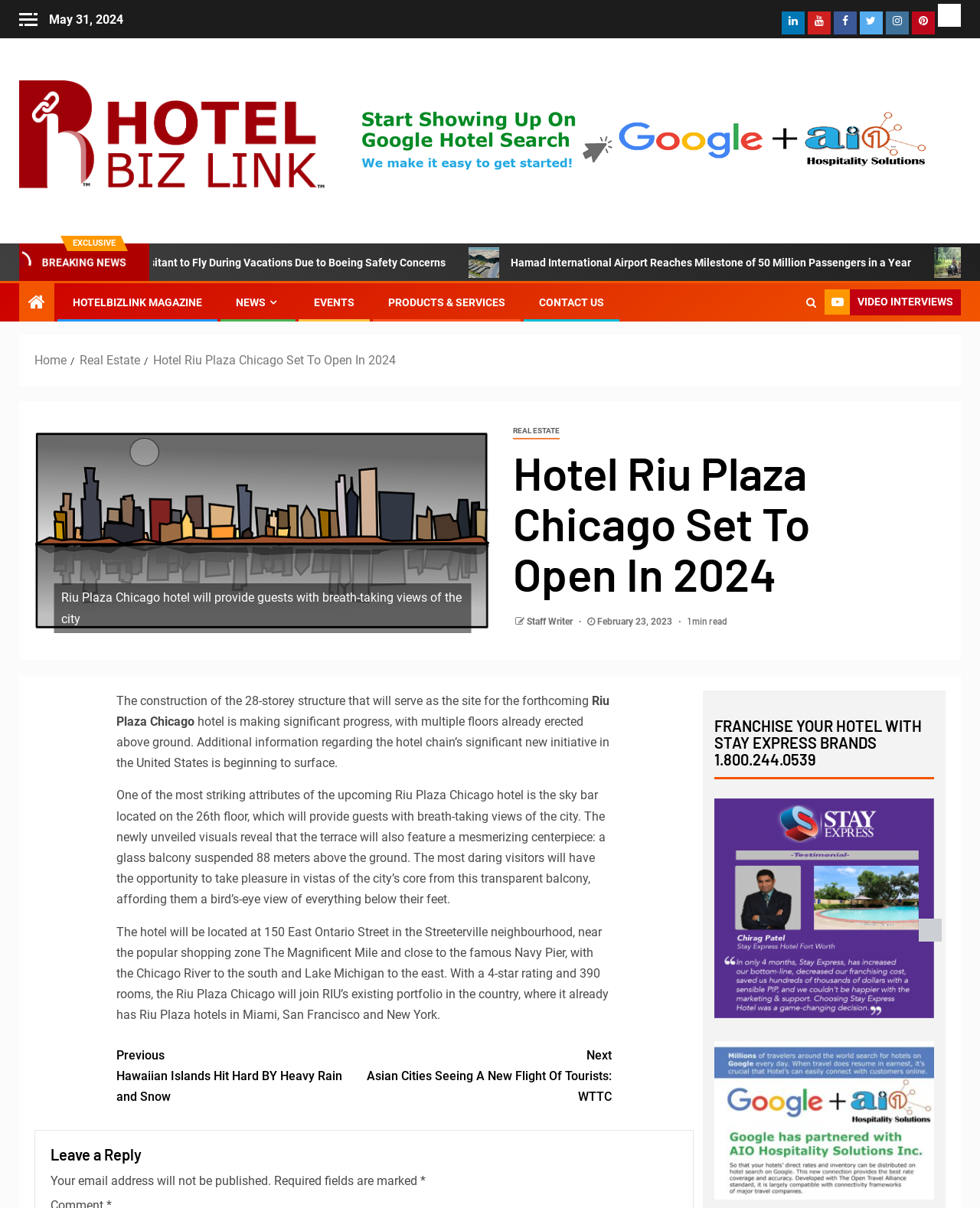Given the element description Staff Writer, predict the bounding box coordinates for the UI element in the webpage screenshot. The format should be (top-left x, top-left y, bottom-right x, bottom-right y), and the values should be between 0 and 1.

[0.538, 0.51, 0.587, 0.519]